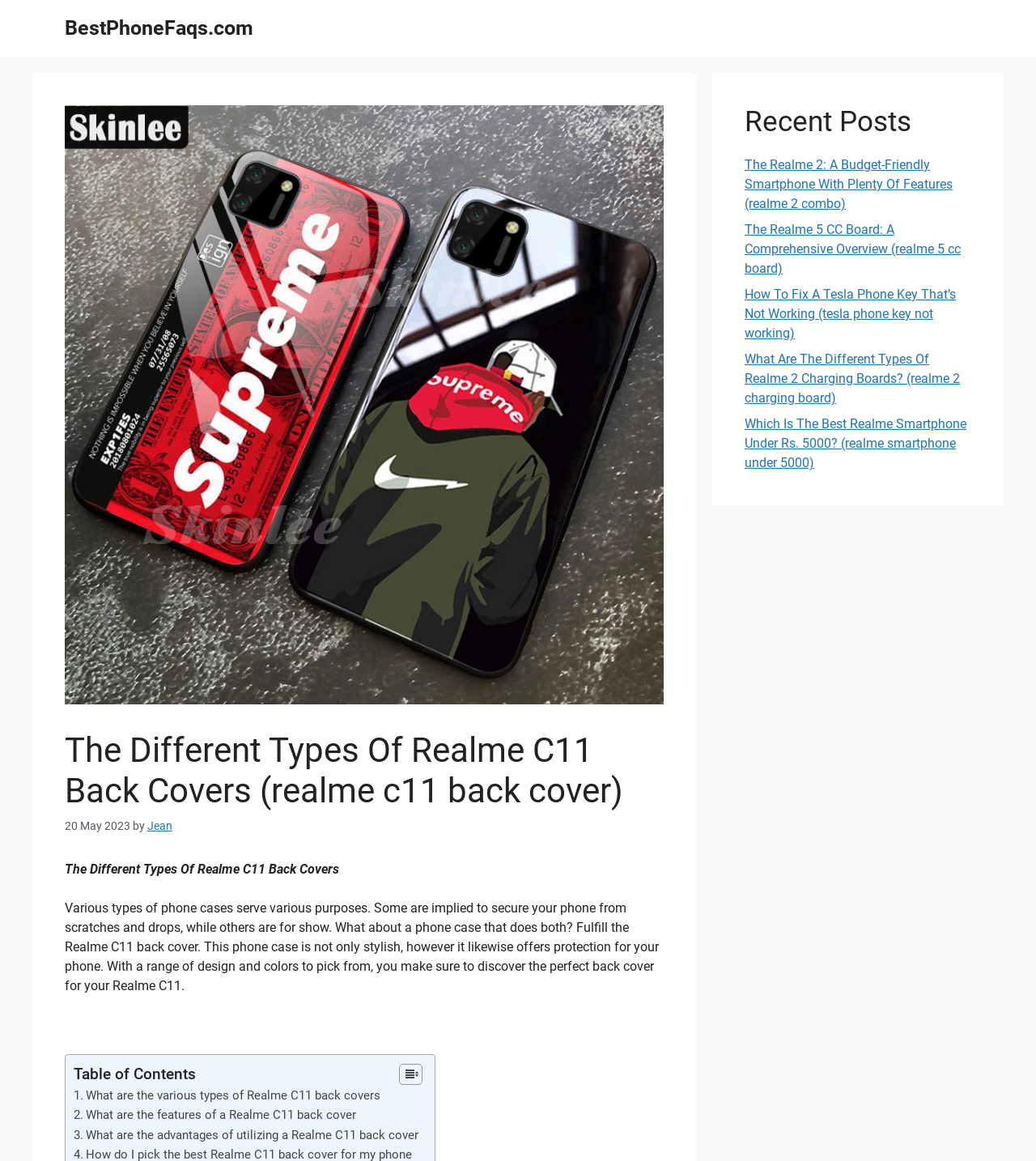What is the purpose of a Realme C11 back cover?
Please provide a full and detailed response to the question.

I inferred the purpose of a Realme C11 back cover by reading the introductory text, which states that the phone case is not only stylish but also offers protection for the phone.